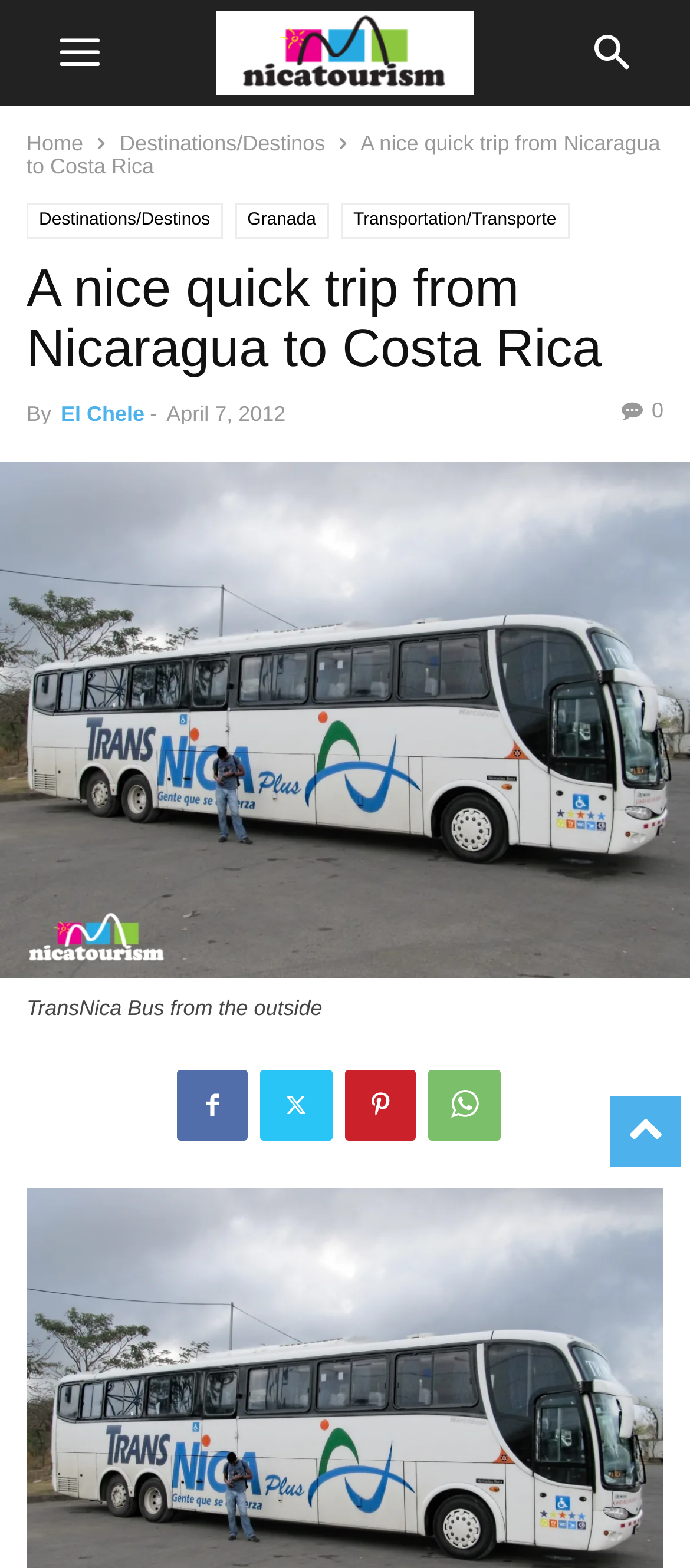What is the name of the author?
Based on the visual content, answer with a single word or a brief phrase.

El Chele